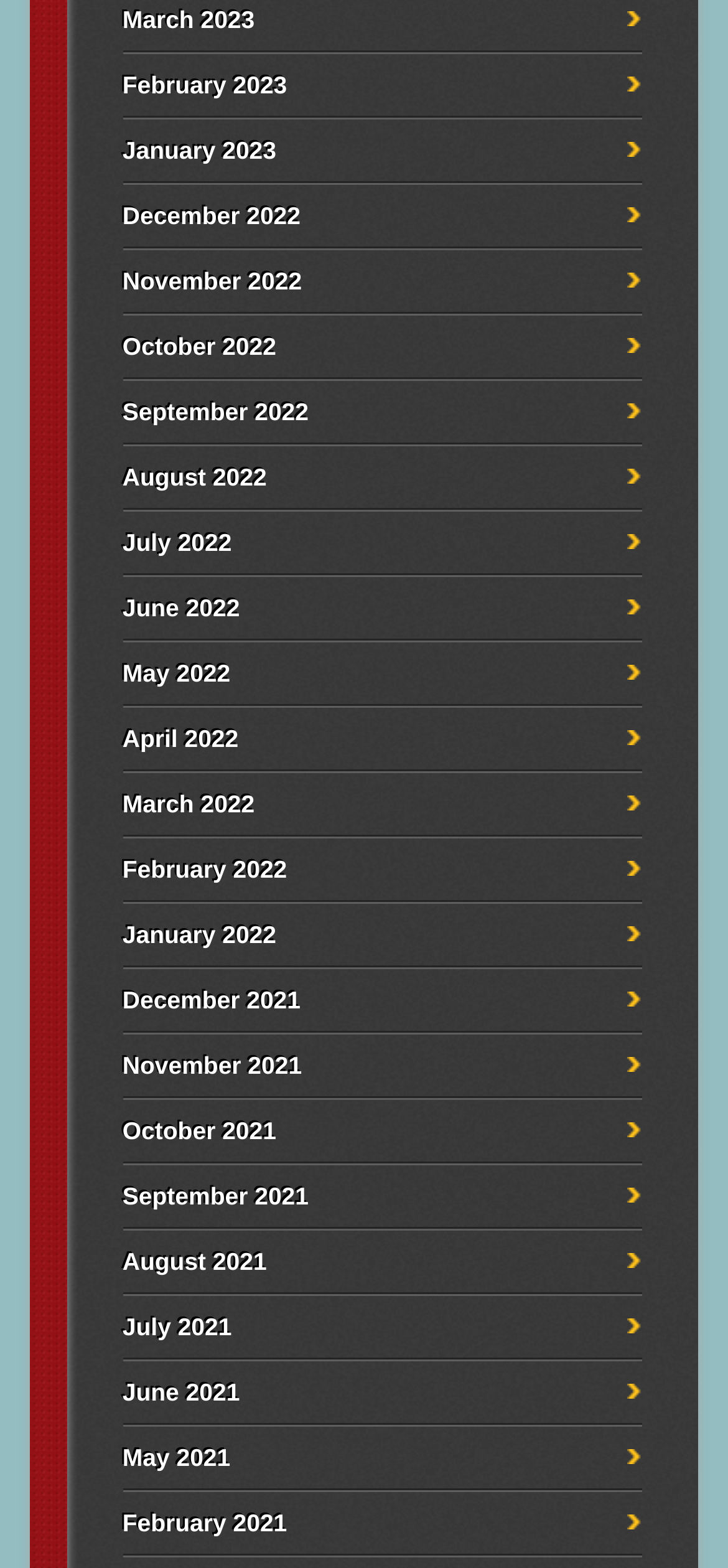Is there a link for April 2021?
Look at the image and respond to the question as thoroughly as possible.

I can search the list of links for 'April 2021', but I don't find any link with that text, so I conclude that there is no link for April 2021.